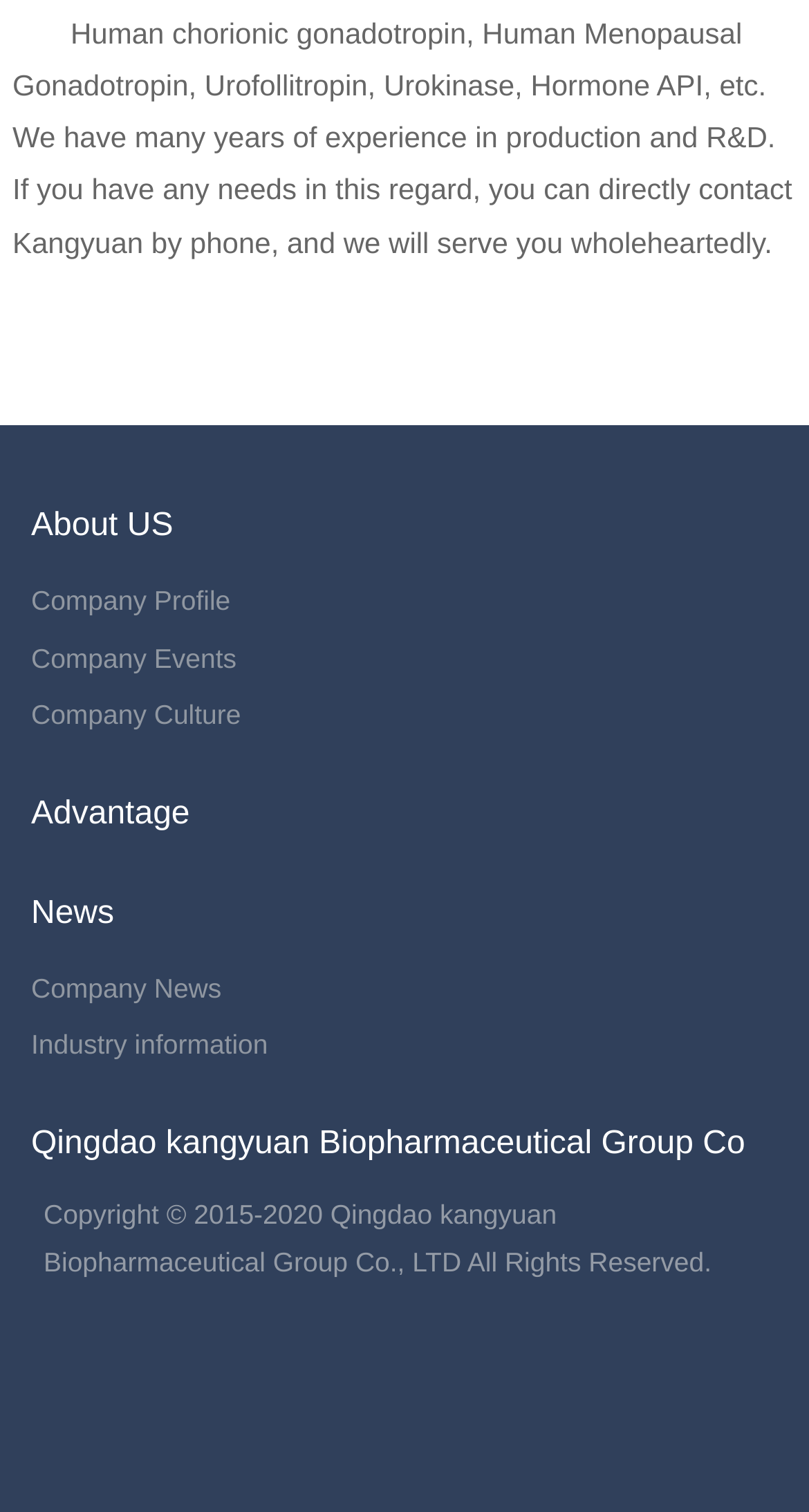What is the company's main business?
Please give a detailed answer to the question using the information shown in the image.

The company's main business can be inferred from the introductory text at the top of the webpage, which mentions 'Human chorionic gonadotropin, Human Menopausal Gonadotropin, Urofollitropin, Urokinase, Hormone API, etc.' as their products.